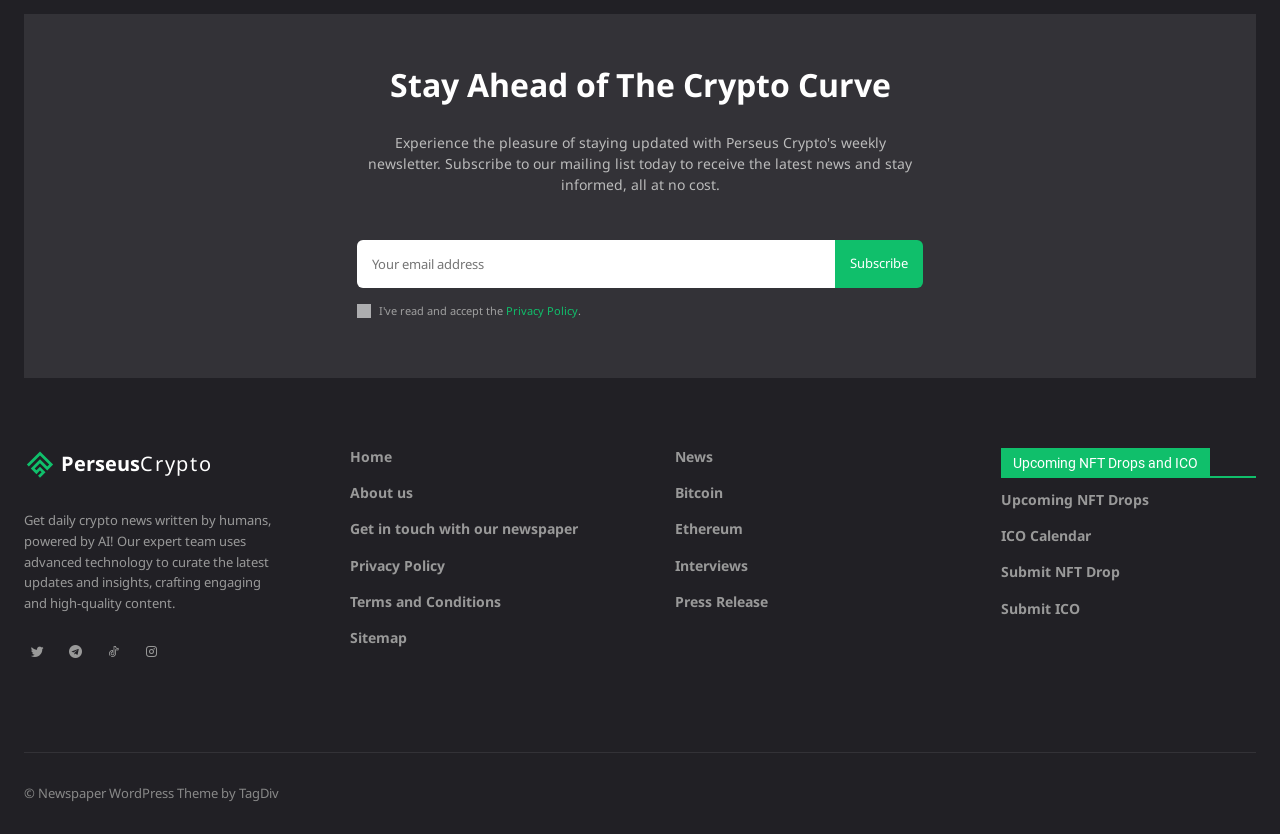Identify the bounding box coordinates of the region that should be clicked to execute the following instruction: "Read the Privacy Policy".

[0.395, 0.363, 0.452, 0.381]